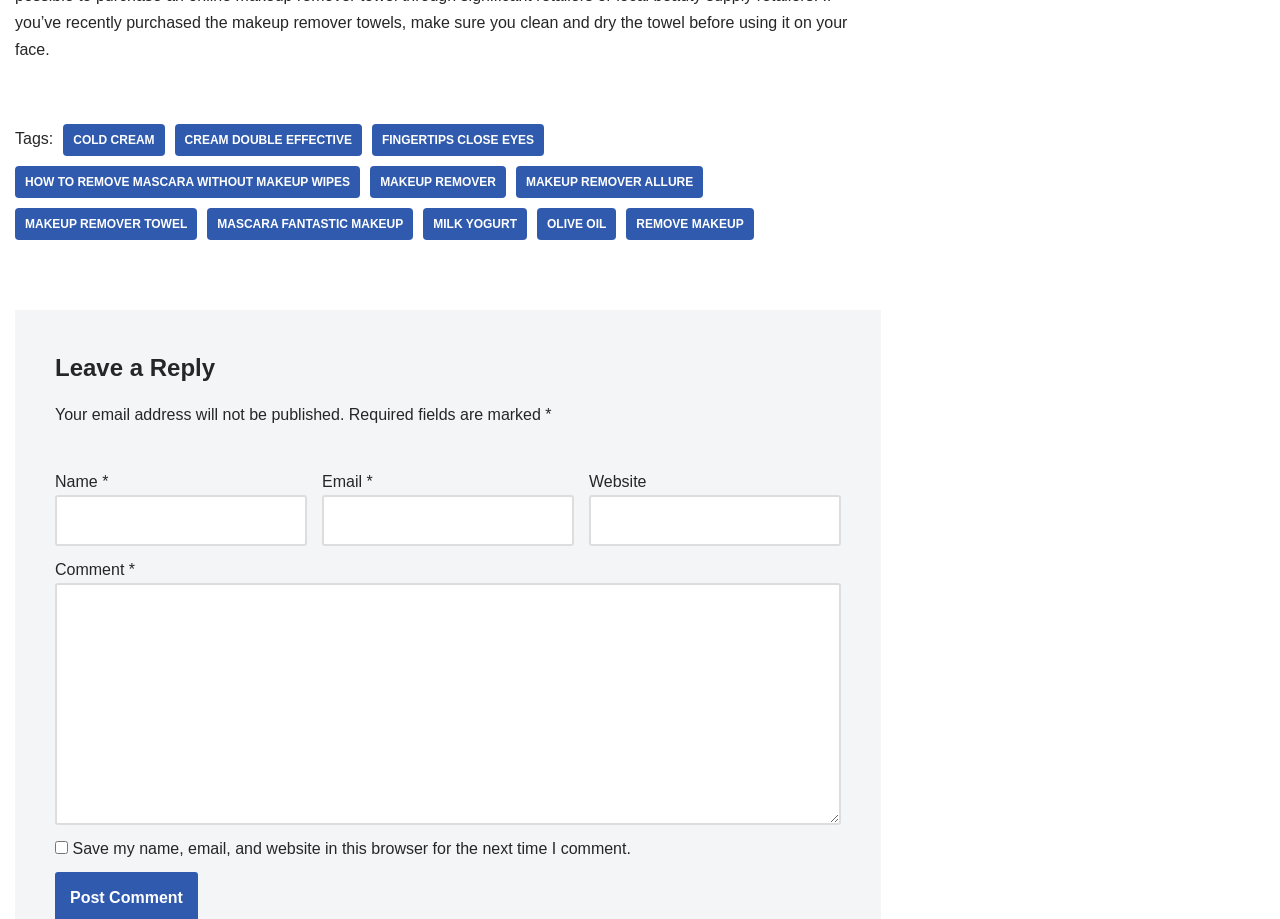What is the last link on the webpage?
Answer the question with a single word or phrase, referring to the image.

REMOVE MAKEUP